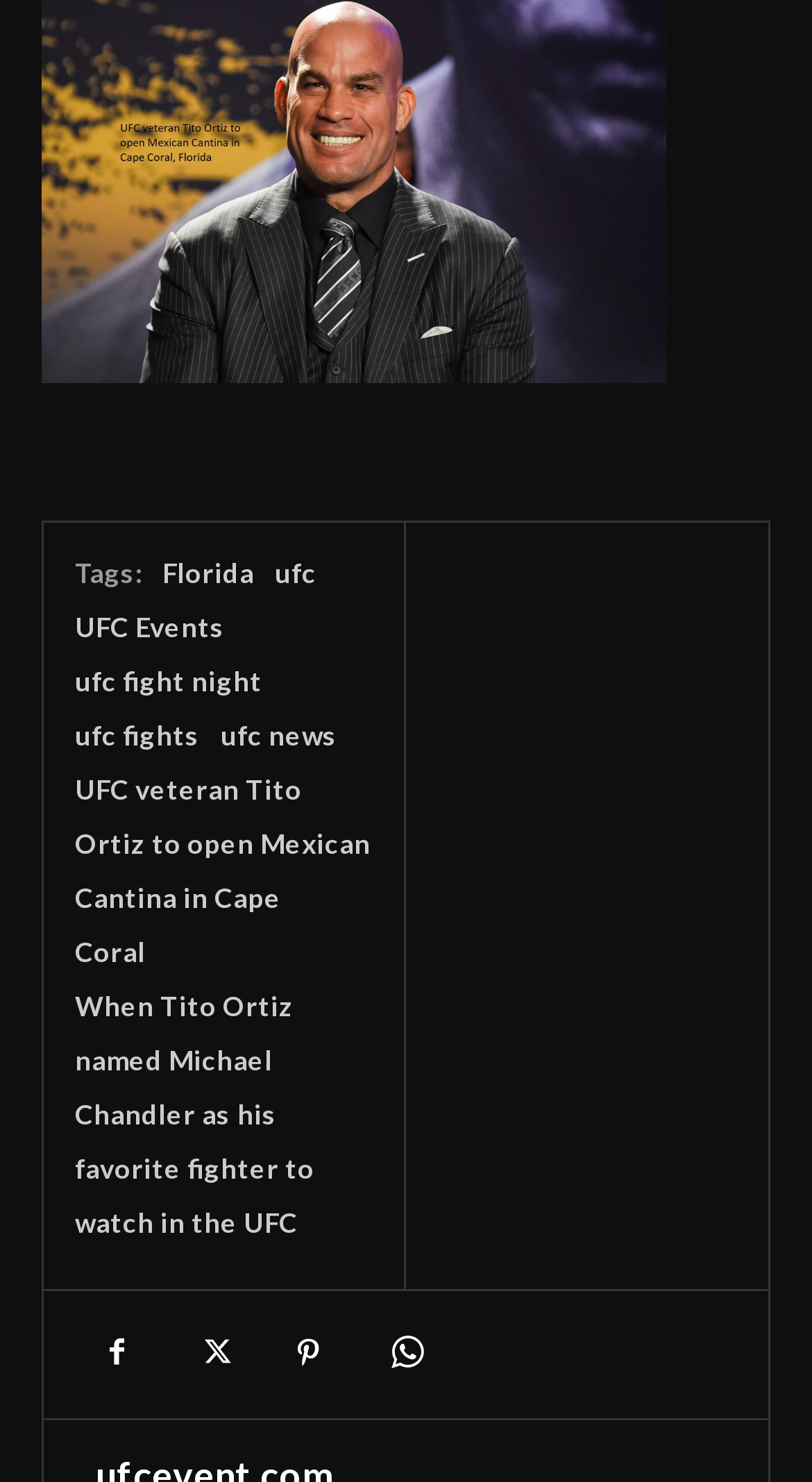How many UFC-related links are there? Based on the screenshot, please respond with a single word or phrase.

5